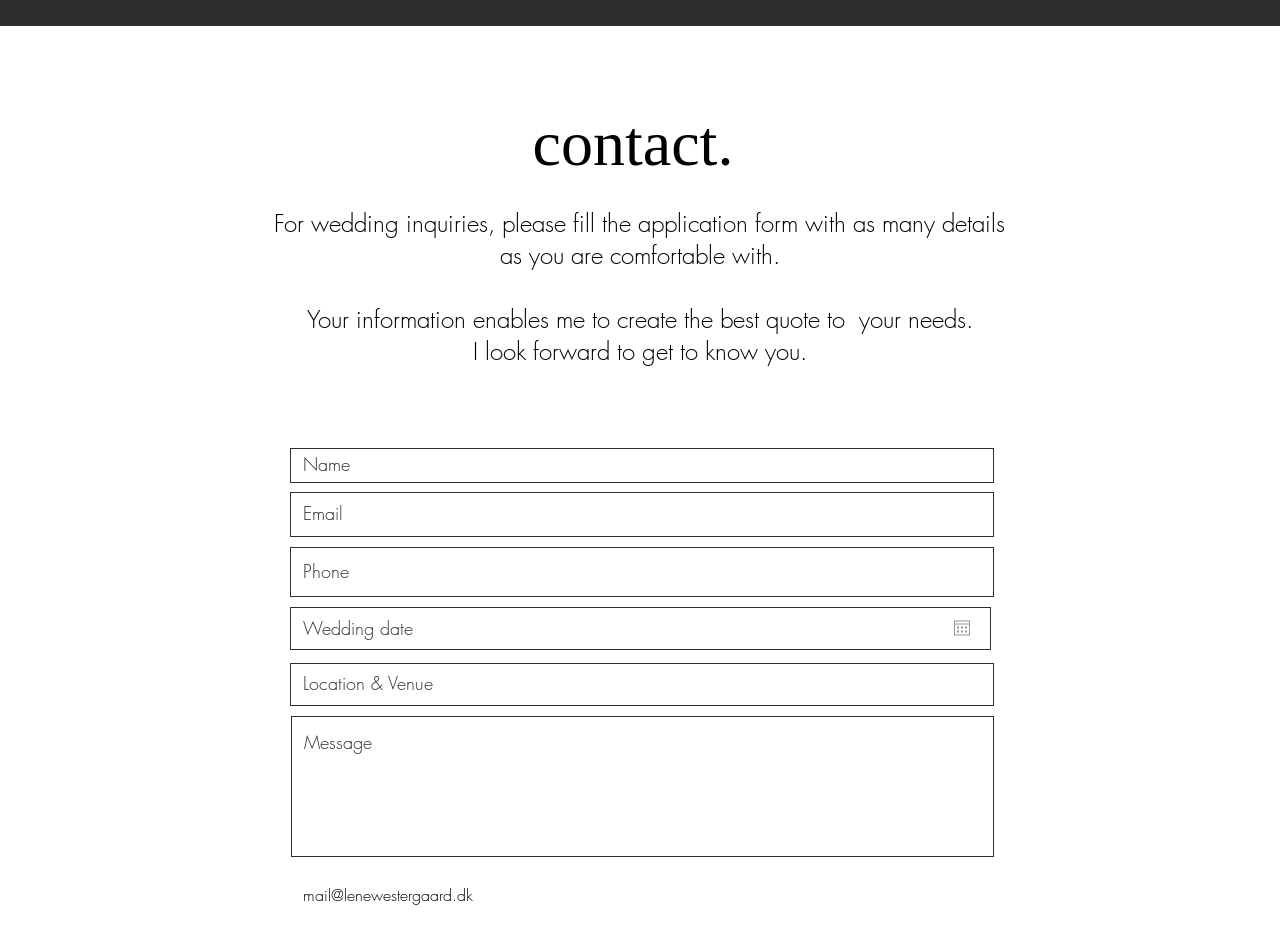Predict the bounding box coordinates for the UI element described as: "placeholder="Wedding date"". The coordinates should be four float numbers between 0 and 1, presented as [left, top, right, bottom].

[0.227, 0.655, 0.73, 0.699]